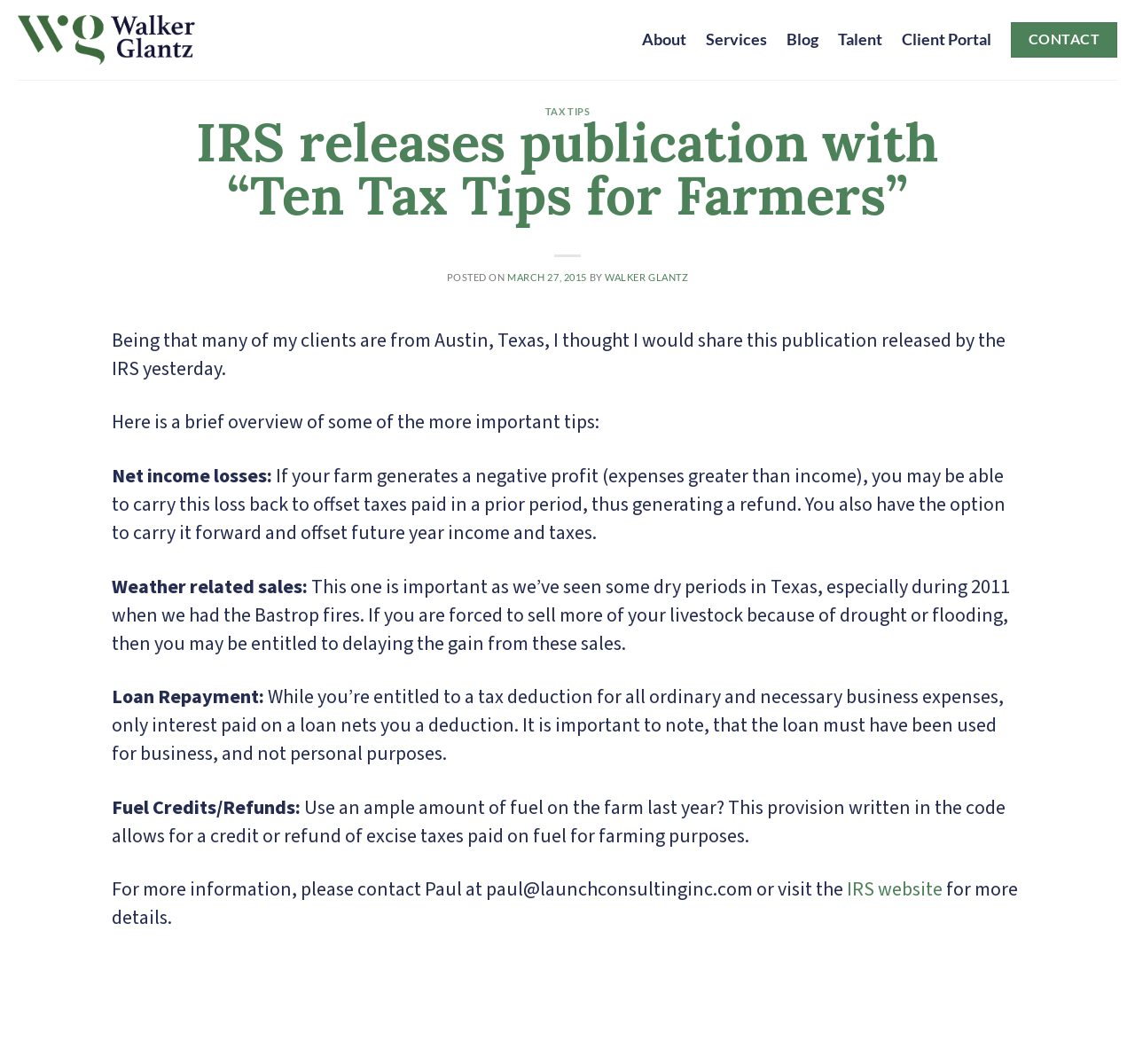What is the main heading of this webpage? Please extract and provide it.

IRS releases publication with “Ten Tax Tips for Farmers”